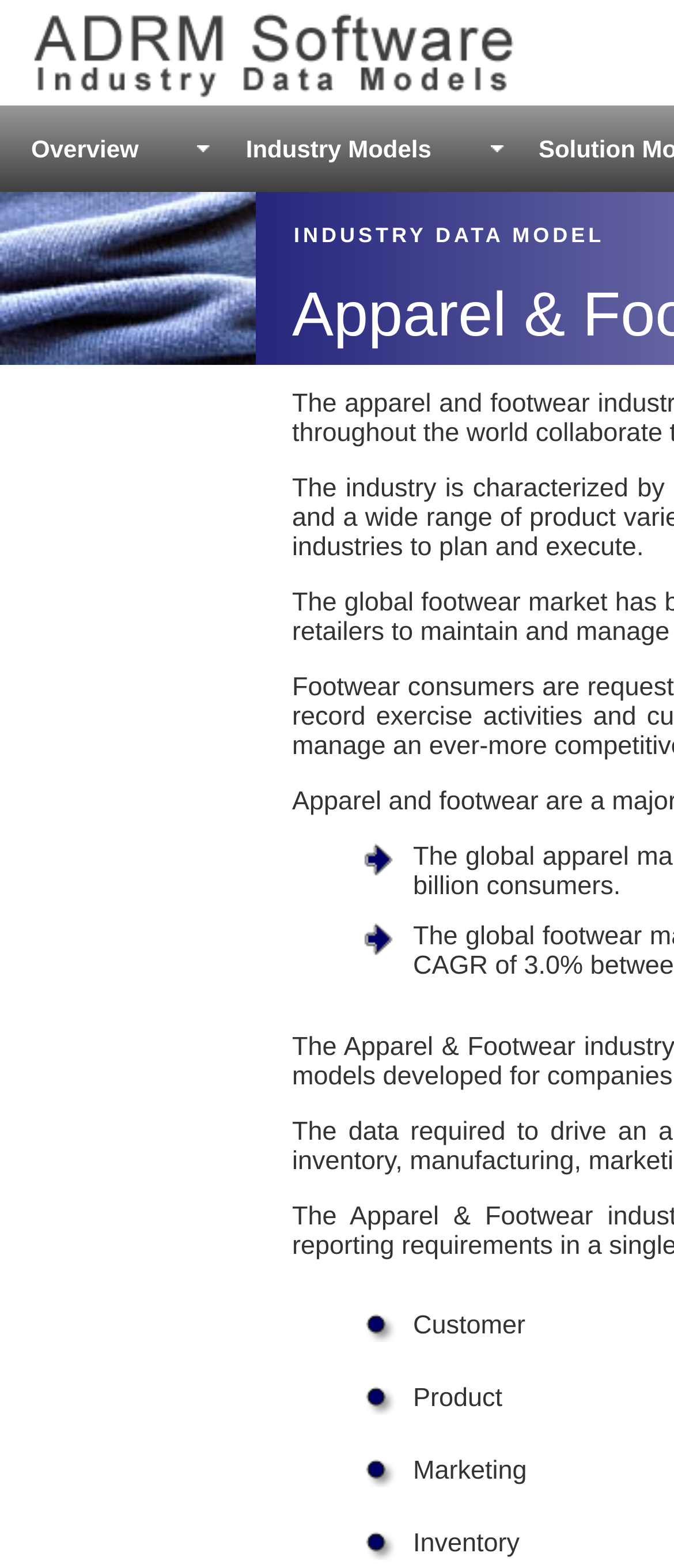Determine the bounding box of the UI component based on this description: "Industry Models". The bounding box coordinates should be four float values between 0 and 1, i.e., [left, top, right, bottom].

[0.334, 0.067, 0.768, 0.122]